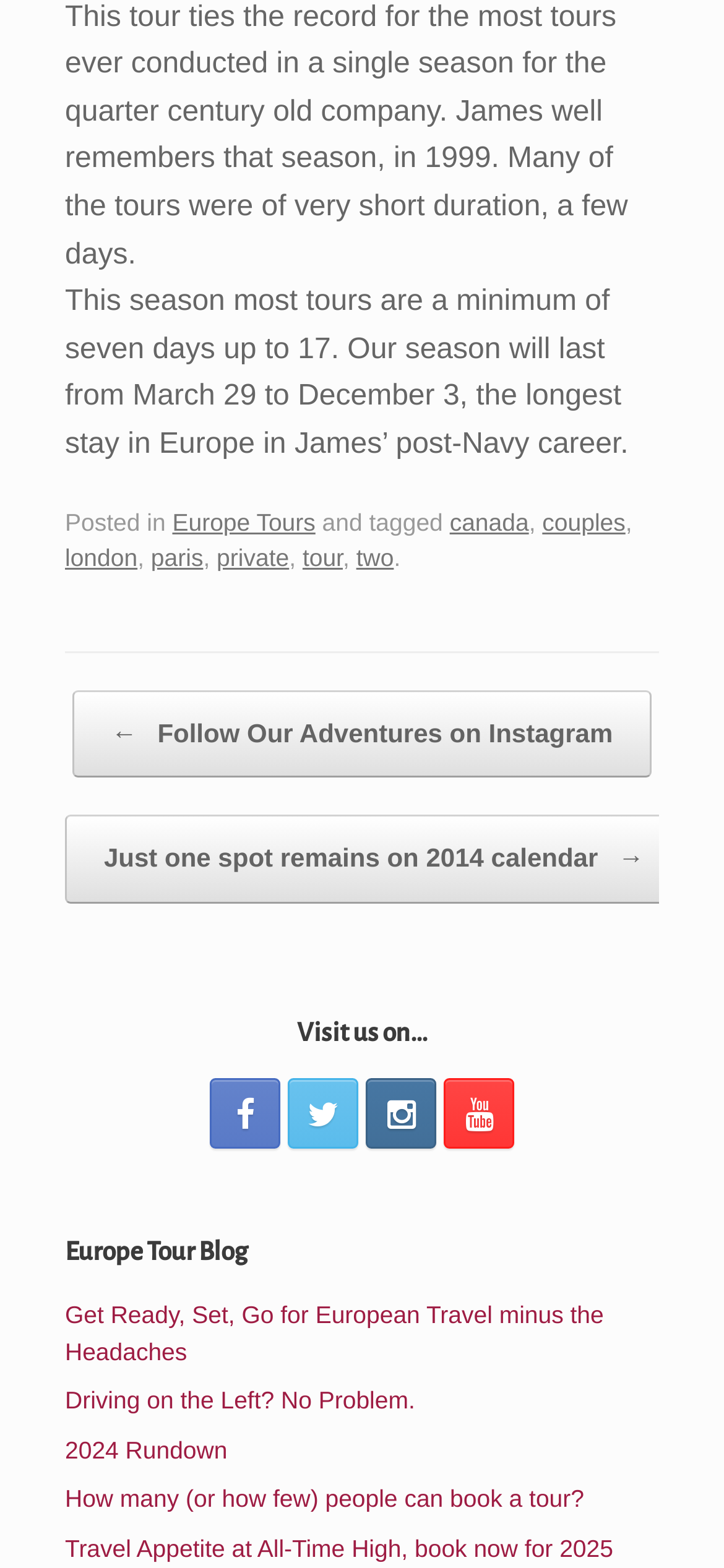Determine the bounding box coordinates of the area to click in order to meet this instruction: "Read Get Ready, Set, Go for European Travel minus the Headaches".

[0.09, 0.83, 0.834, 0.871]